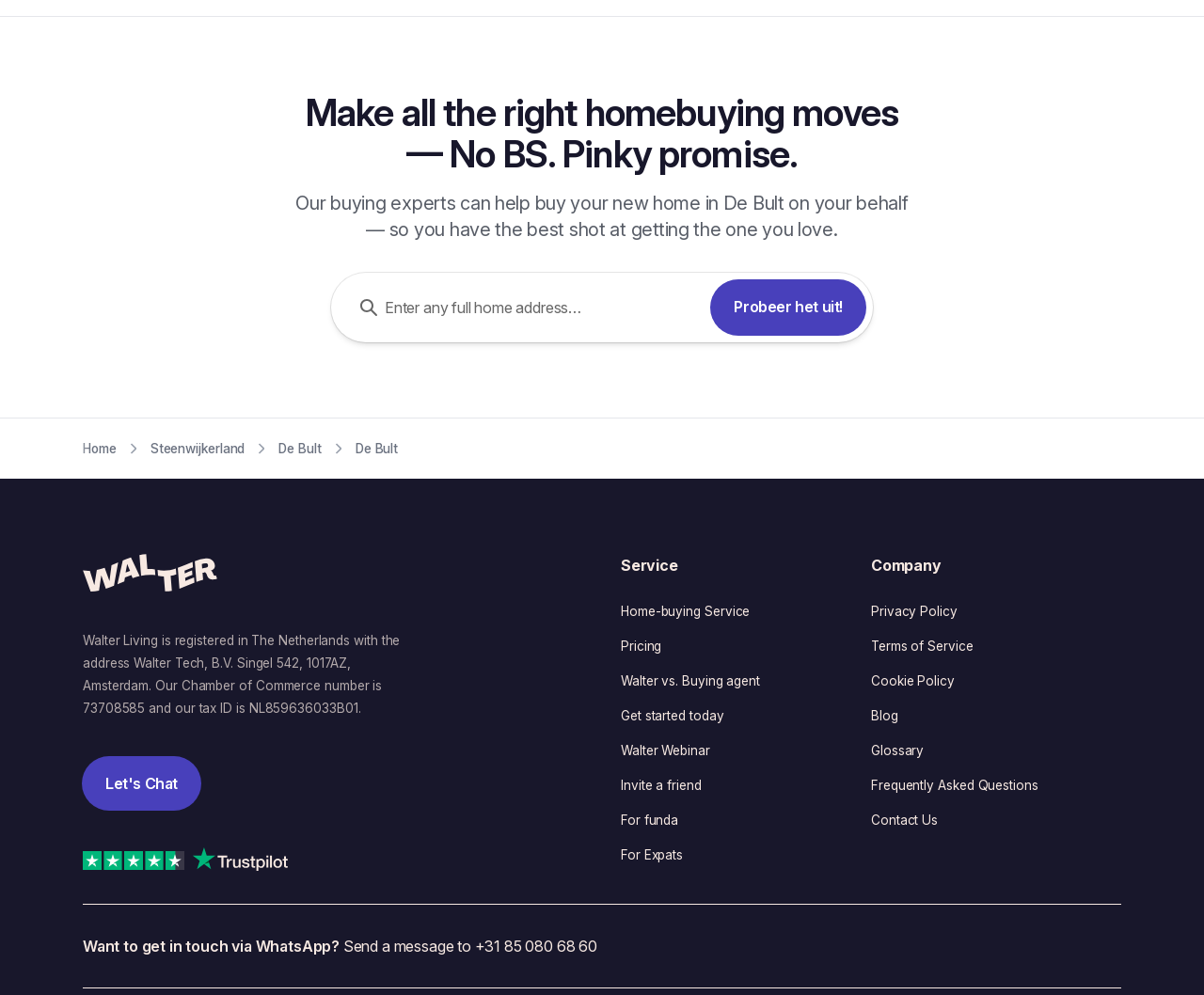What is the name of the company?
Please use the image to deliver a detailed and complete answer.

The company name is mentioned in the text 'Walter Living is registered in The Netherlands with the address Walter Tech, B.V. Singel 542, 1017AZ, Amsterdam.' which is located at the bottom of the webpage.